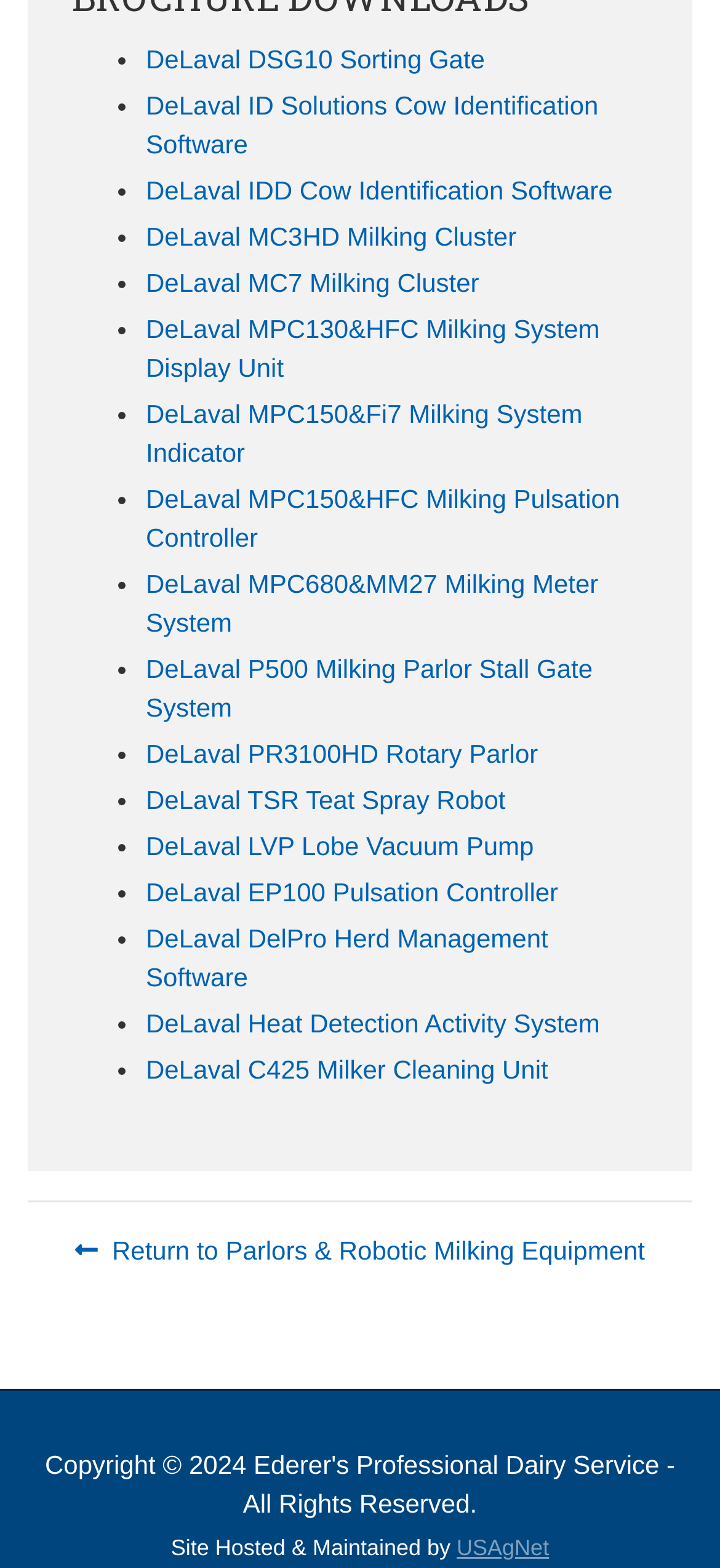Specify the bounding box coordinates of the element's region that should be clicked to achieve the following instruction: "Visit USAgNet website". The bounding box coordinates consist of four float numbers between 0 and 1, in the format [left, top, right, bottom].

[0.634, 0.978, 0.763, 0.995]